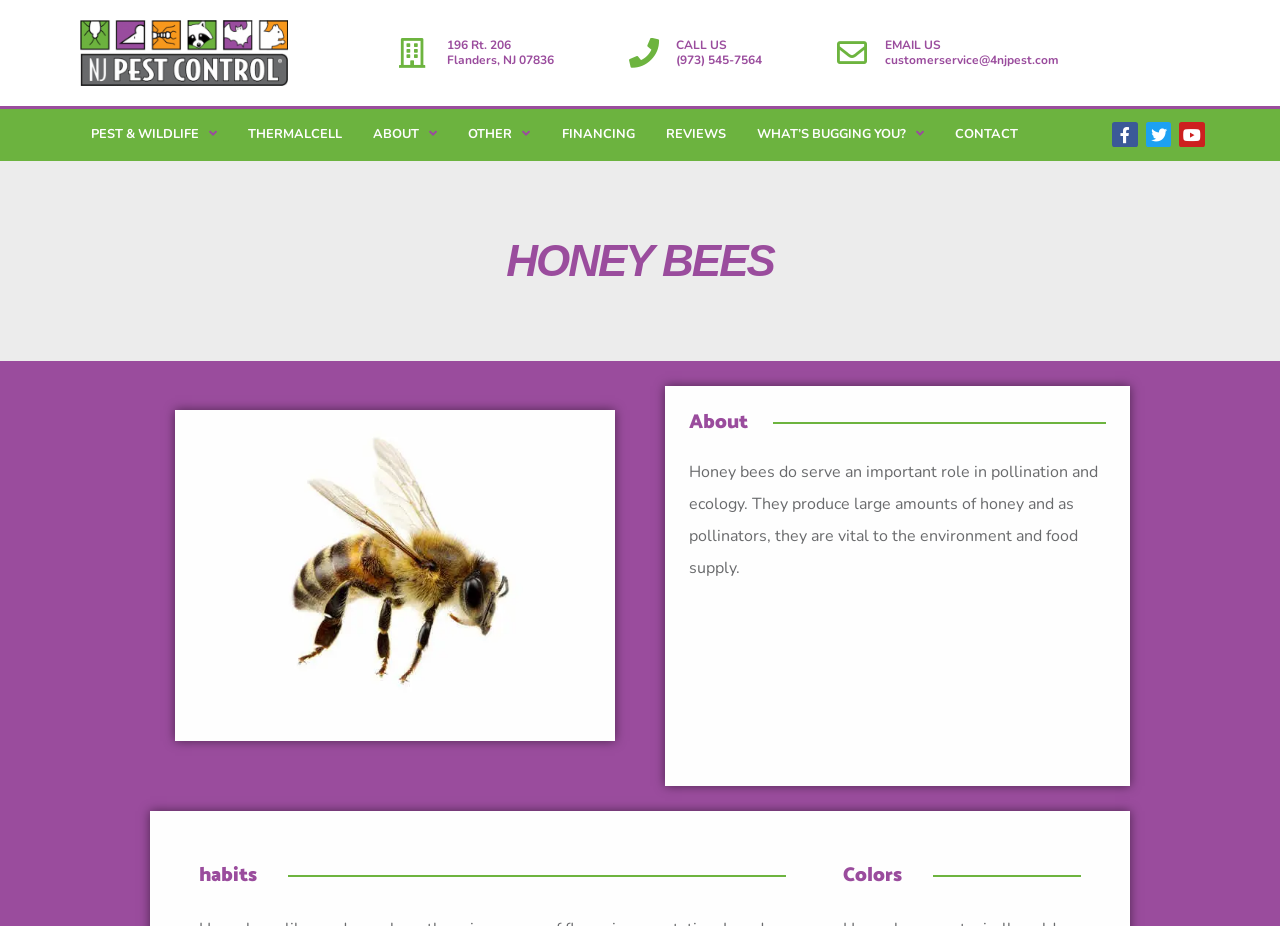Locate the bounding box of the UI element defined by this description: "196 Rt. 206Flanders, NJ 07836". The coordinates should be given as four float numbers between 0 and 1, formatted as [left, top, right, bottom].

[0.312, 0.118, 0.433, 0.15]